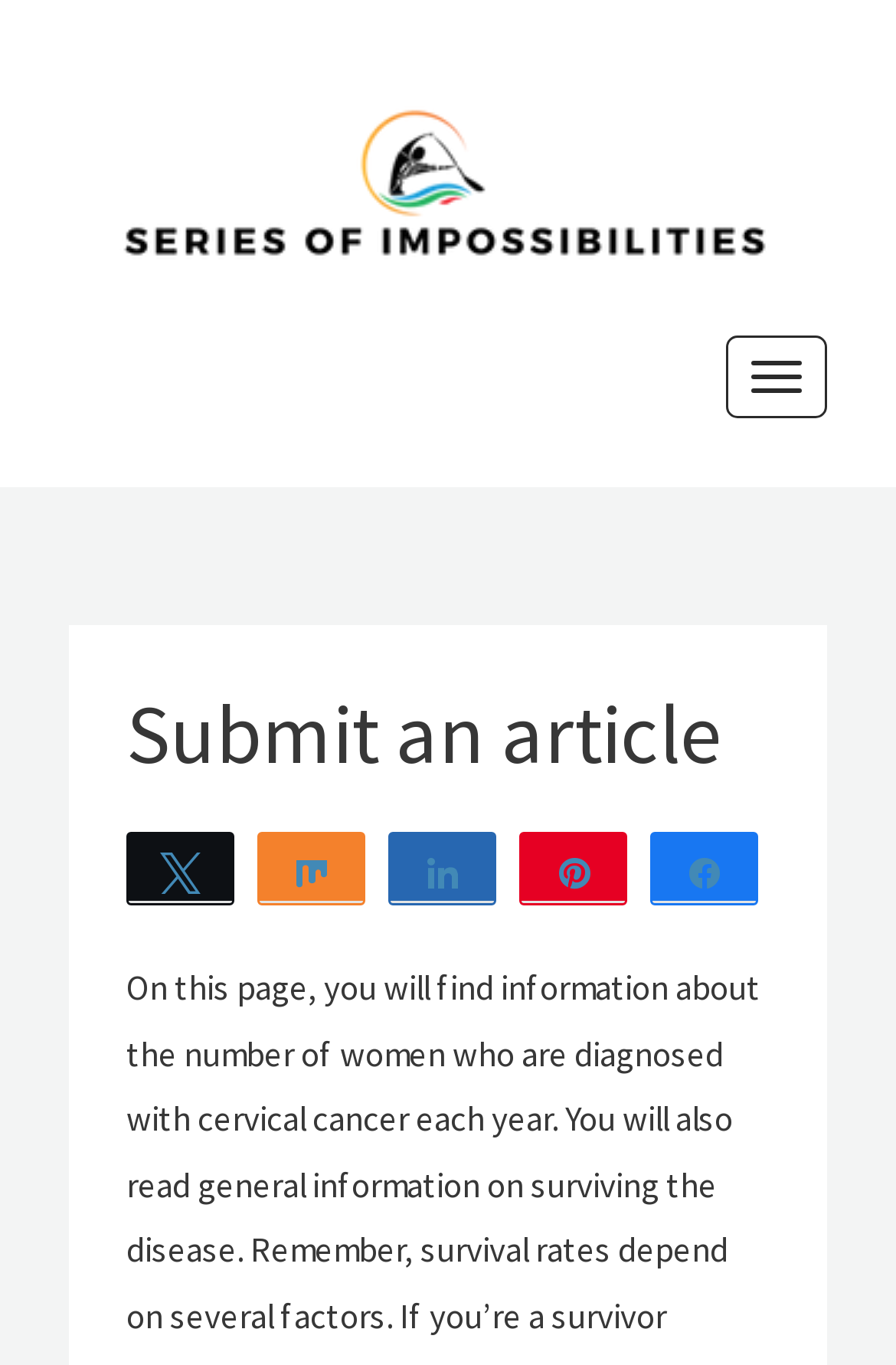Please give a one-word or short phrase response to the following question: 
What is the number of shares displayed on the webpage?

0